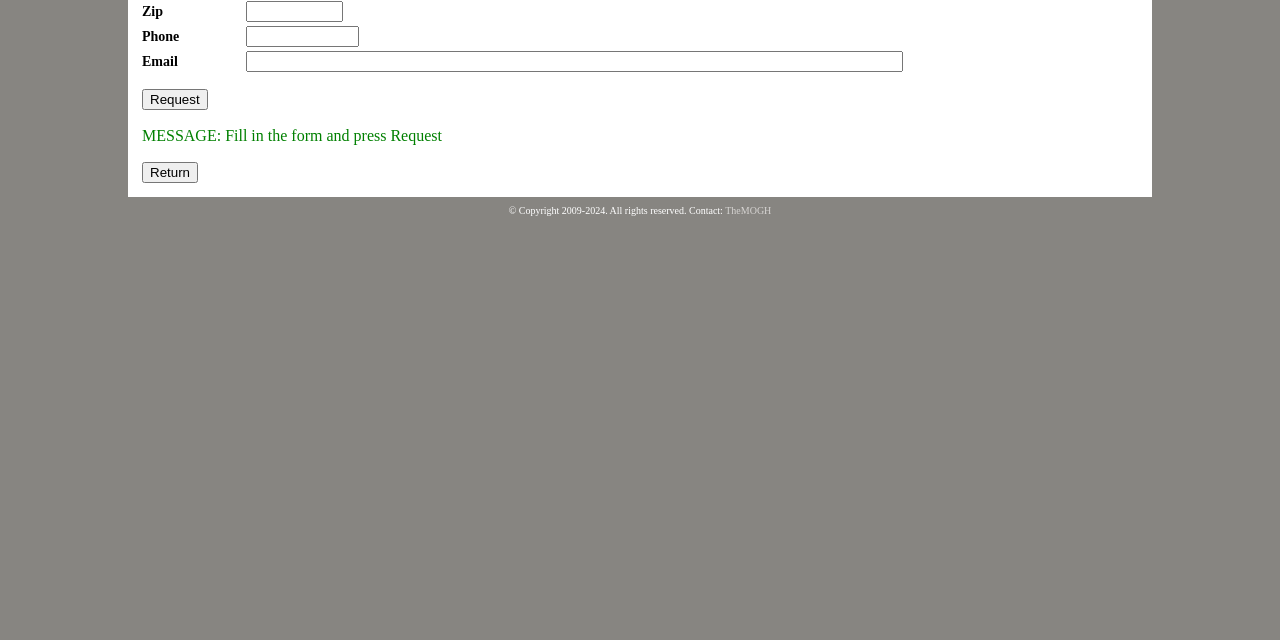Bounding box coordinates are to be given in the format (top-left x, top-left y, bottom-right x, bottom-right y). All values must be floating point numbers between 0 and 1. Provide the bounding box coordinate for the UI element described as: name="task" value="Request"

[0.111, 0.139, 0.162, 0.172]